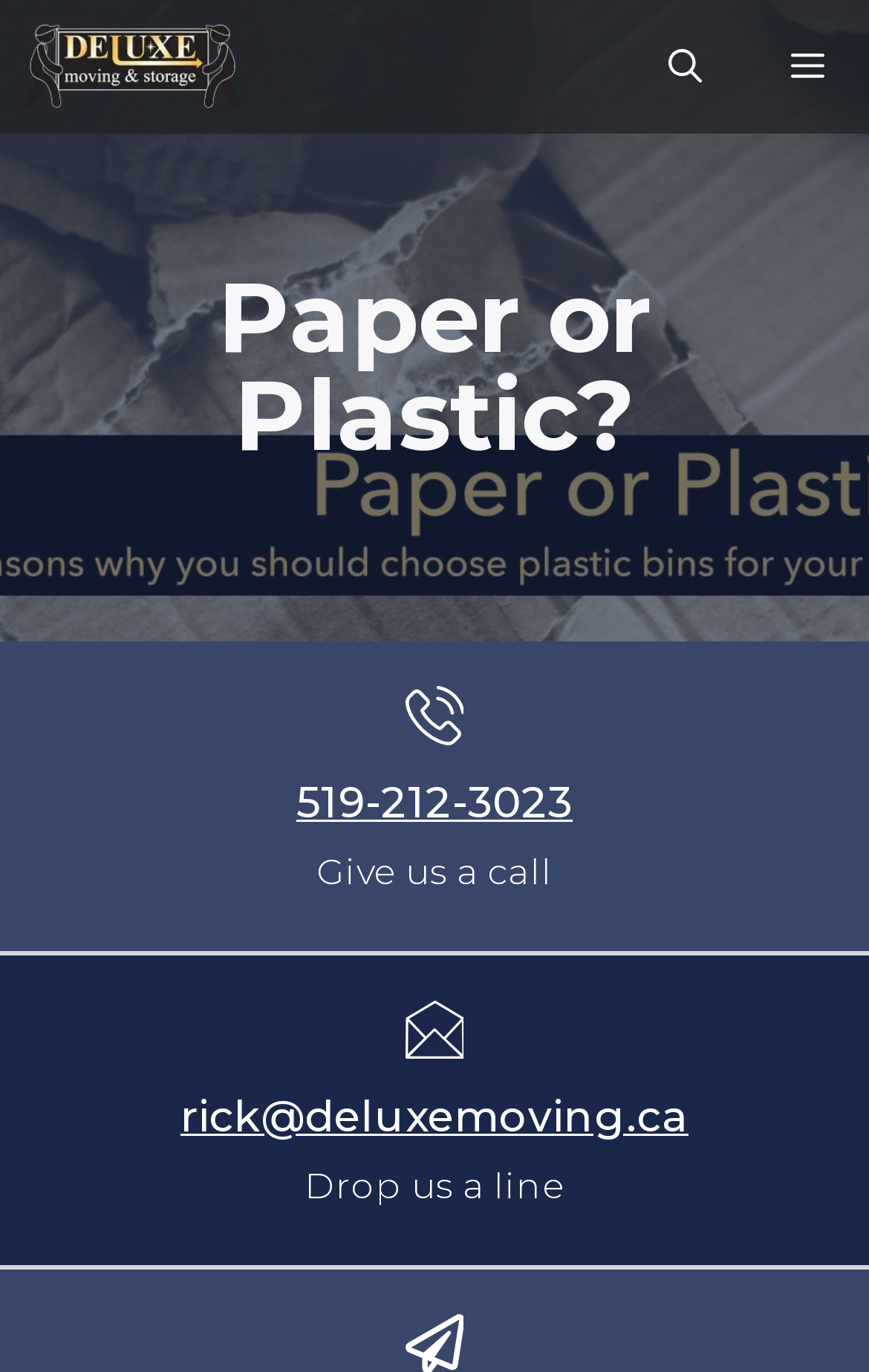Based on the element description aria-label="Open search", identify the bounding box coordinates for the UI element. The coordinates should be in the format (top-left x, top-left y, bottom-right x, bottom-right y) and within the 0 to 1 range.

[0.718, 0.0, 0.859, 0.097]